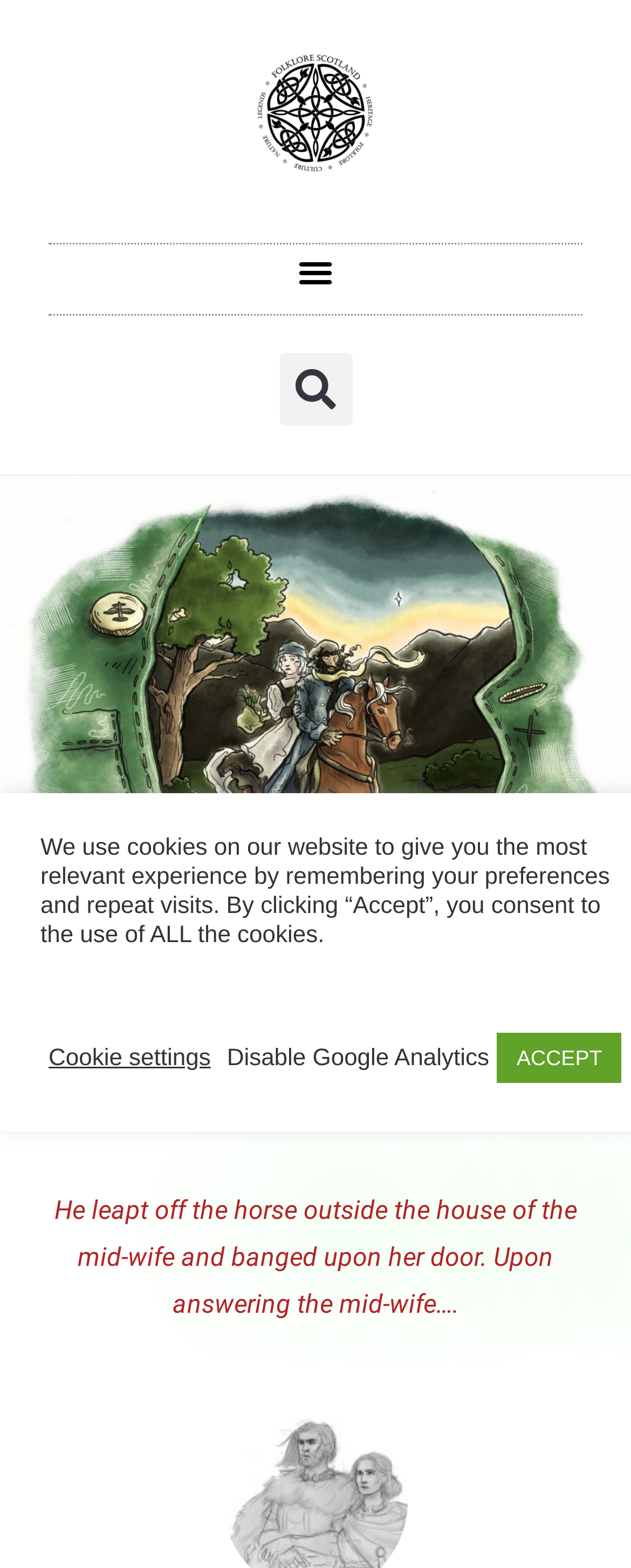Using a single word or phrase, answer the following question: 
Is the menu toggle button expanded?

No